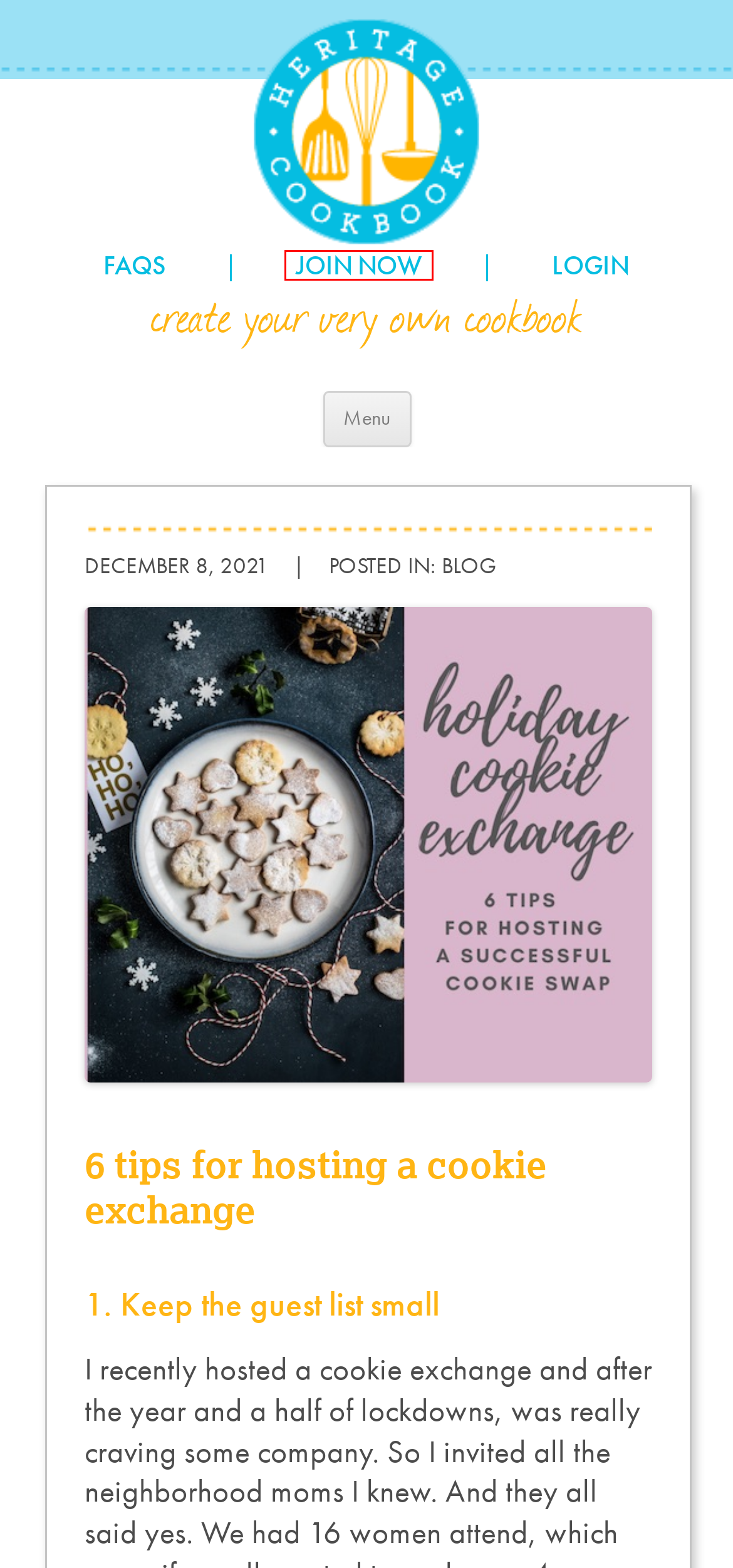Examine the screenshot of a webpage with a red bounding box around an element. Then, select the webpage description that best represents the new page after clicking the highlighted element. Here are the descriptions:
A. Bread | Heritage Cookbook
B. Recipe | Heritage Cookbook
C. Resources | Heritage Cookbook
D. New Images For Your Online Cookbook | Heritage Cookbook
E. HeritageCookbook.com | We've moved to our new website!
F. 6 tips for hosting a cookie exchange | Heritage Cookbook
G. Flaky Biscuits | Heritage Cookbook
H. Soups | Heritage Cookbook

E